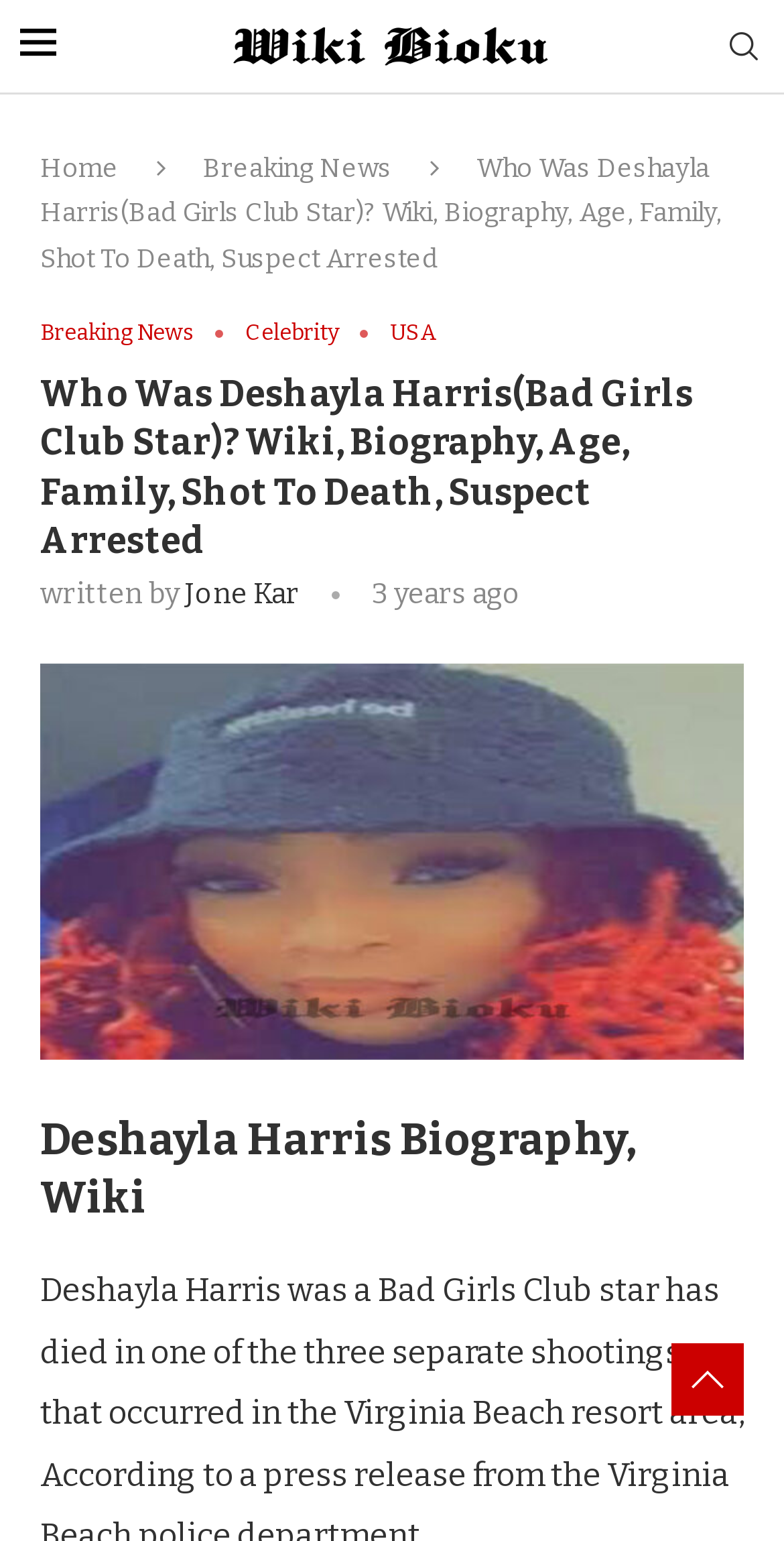Locate the bounding box coordinates of the region to be clicked to comply with the following instruction: "Click on the 'Home' link". The coordinates must be four float numbers between 0 and 1, in the form [left, top, right, bottom].

[0.051, 0.099, 0.151, 0.119]